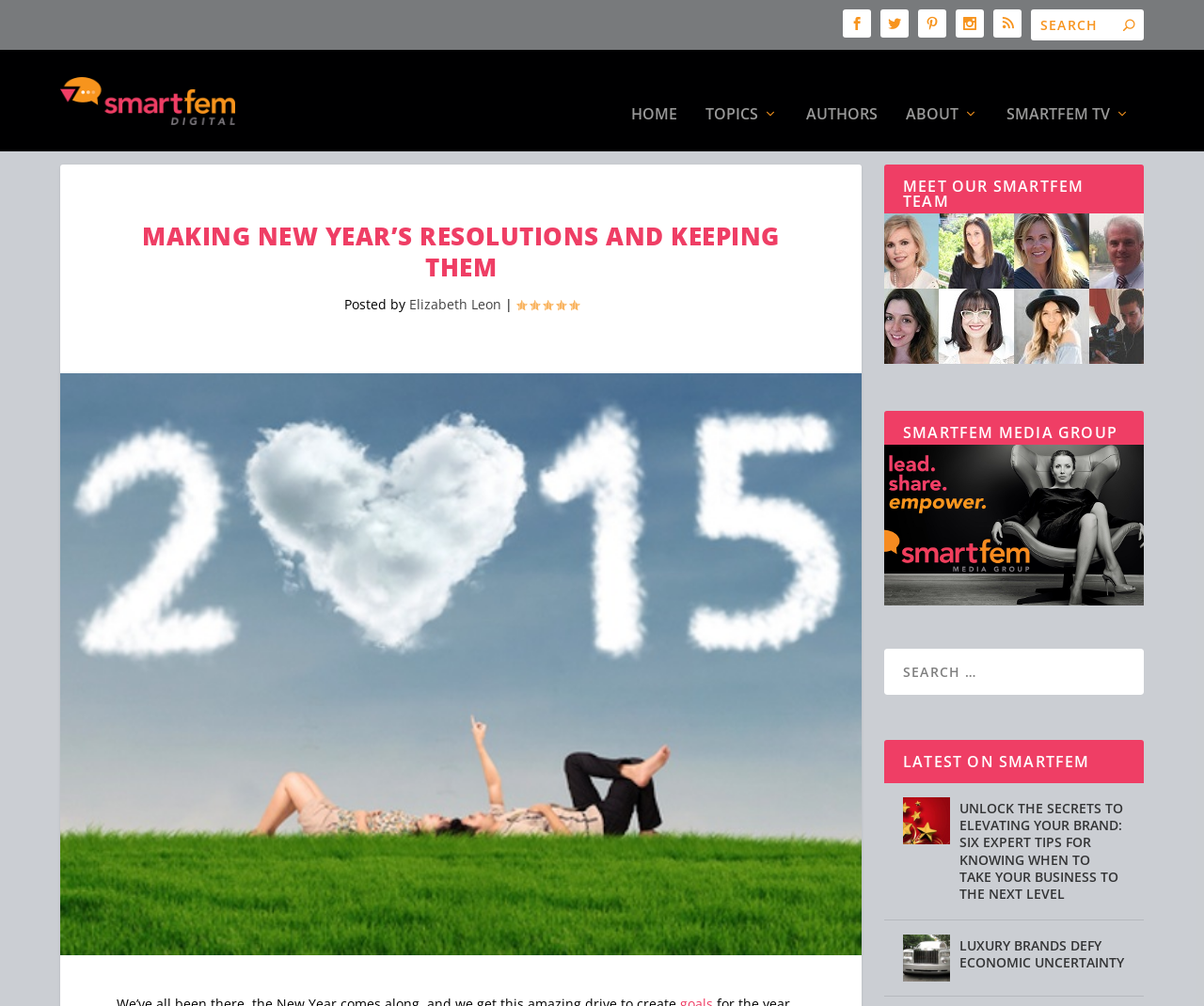Please locate the bounding box coordinates of the region I need to click to follow this instruction: "View the latest on SmartFem".

[0.734, 0.762, 0.95, 0.805]